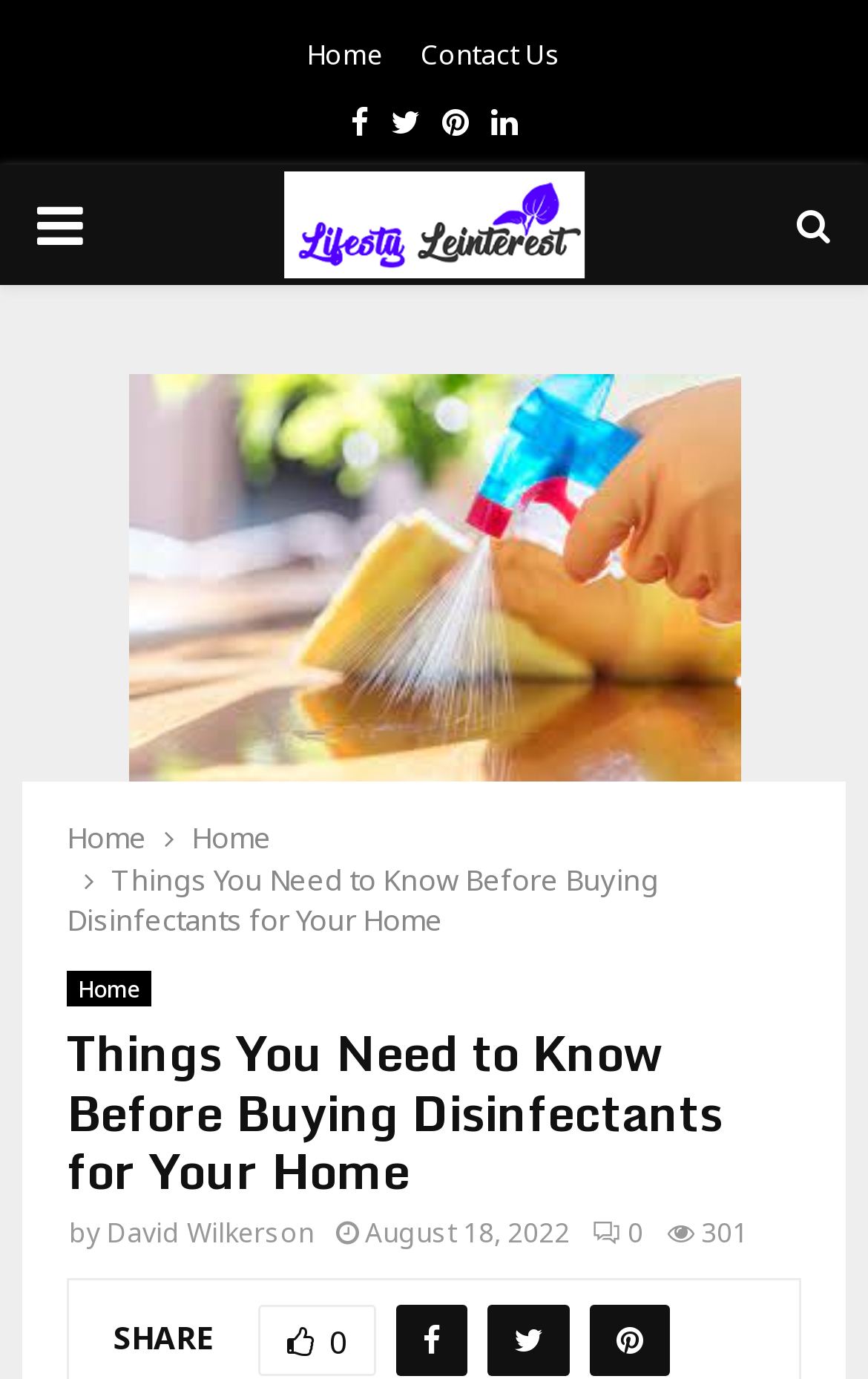Give a detailed explanation of the elements present on the webpage.

The webpage is about "Things You Need to Know Before Buying Disinfectants for Your Home" and appears to be an article or blog post. At the top, there are several links to navigate to different sections of the website, including "Home" and "Contact Us", as well as social media links to Facebook, Twitter, Pinterest, and Linkedin. 

To the left of these links, there is a button labeled "PRIMARY MENU" with an icon, which is not expanded. Below this button, there is an image related to "Lifestyle Interest". On the right side of the page, there is a search icon.

The main content of the page starts with a heading that matches the title of the webpage. Below the heading, there is a byline indicating that the article was written by "David Wilkerson" and a timestamp showing that it was published on "August 18, 2022". 

There are also links to share the article on social media platforms, including Facebook, Twitter, Pinterest, and Linkedin, as well as a count of 301 shares. The article itself is not described in the accessibility tree, but the meta description suggests that it discusses the importance of keeping disinfectants out of the reach of children and their effectiveness in removing bacteria, viruses, and dirt from surfaces.